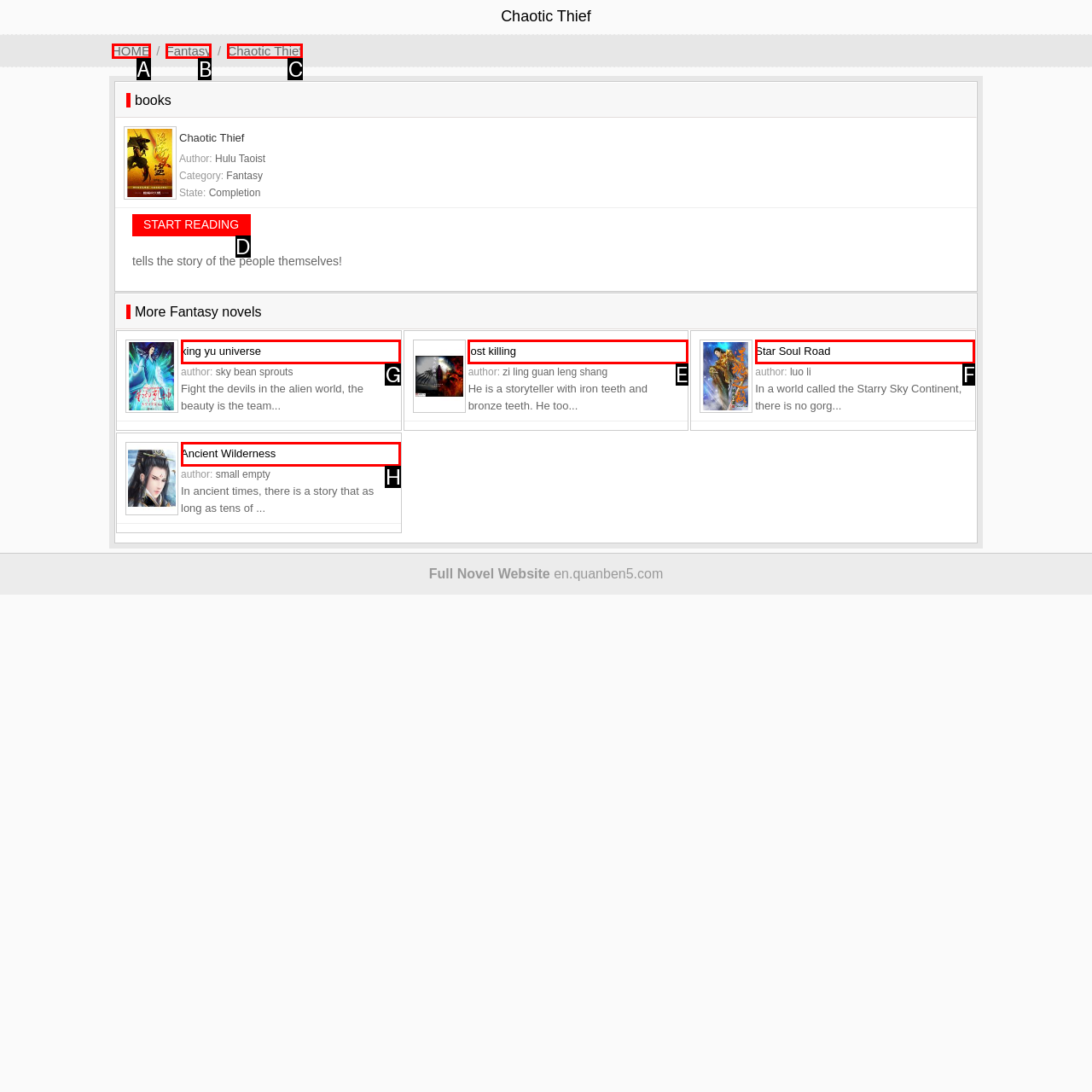Determine which option you need to click to execute the following task: View 'xing yu universe' novel. Provide your answer as a single letter.

G